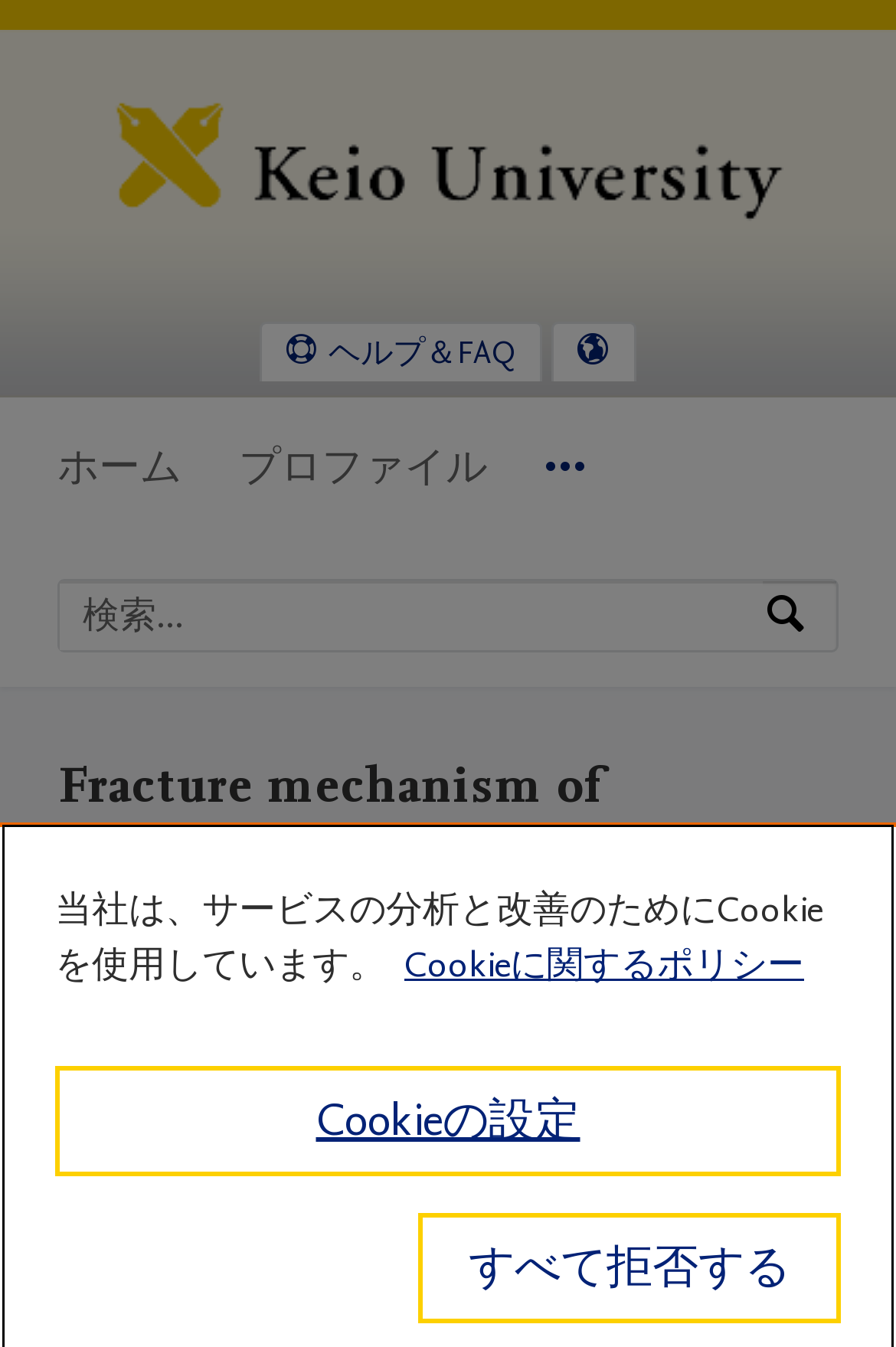Please provide a comprehensive answer to the question below using the information from the image: What is the purpose of the textbox on the webpage?

The textbox is located below the navigation section and has a placeholder text '専門知識、名前、または所属機関で検索', which translates to 'Search by expertise, name, or affiliated organization'. This suggests that the purpose of the textbox is to allow users to search for something.